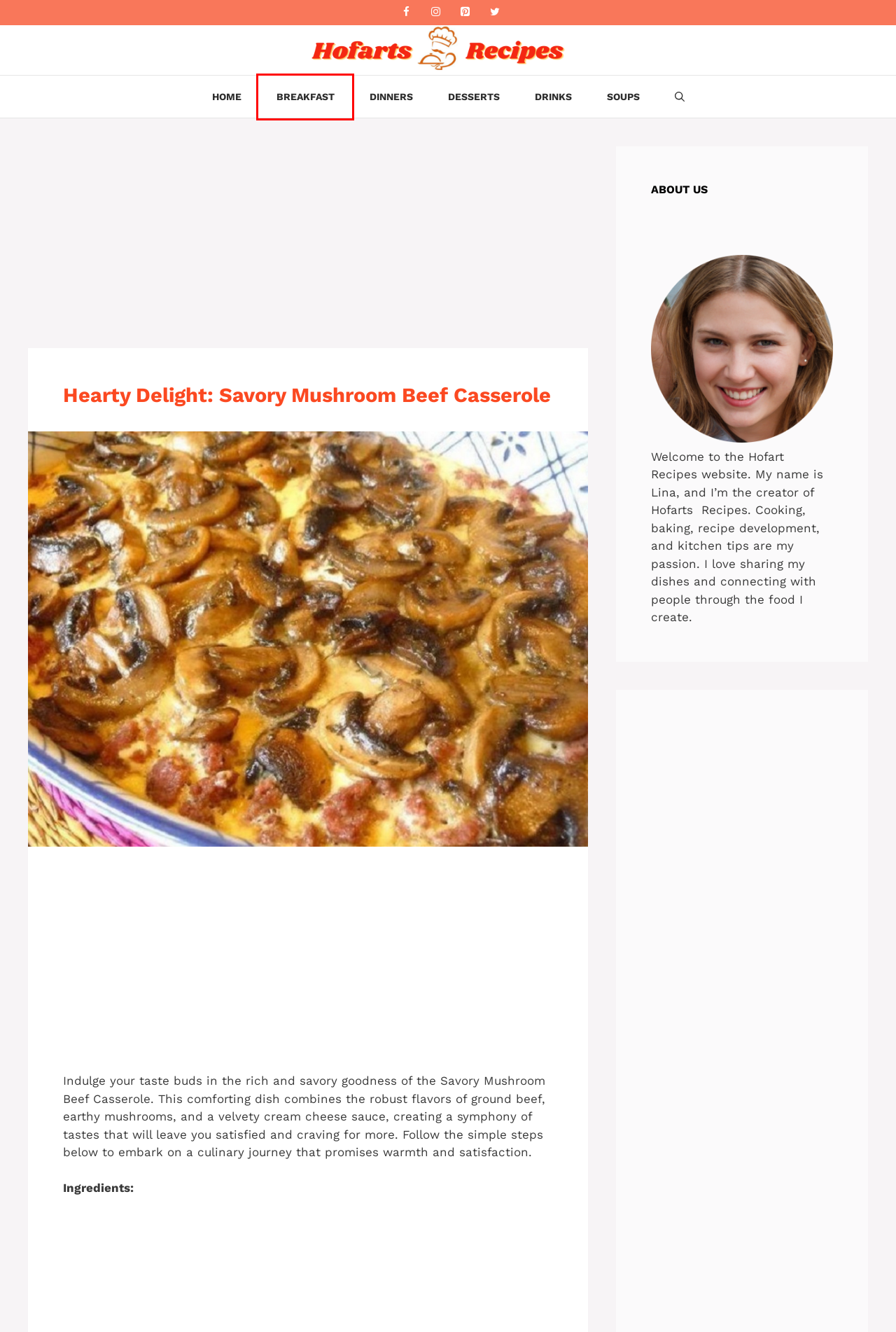You have received a screenshot of a webpage with a red bounding box indicating a UI element. Please determine the most fitting webpage description that matches the new webpage after clicking on the indicated element. The choices are:
A. Hofarts Recipes
B. General
C. Drinks
D. Desserts
E. Terms Of Use
F. Soups
G. Breakfast
H. Dinners

G